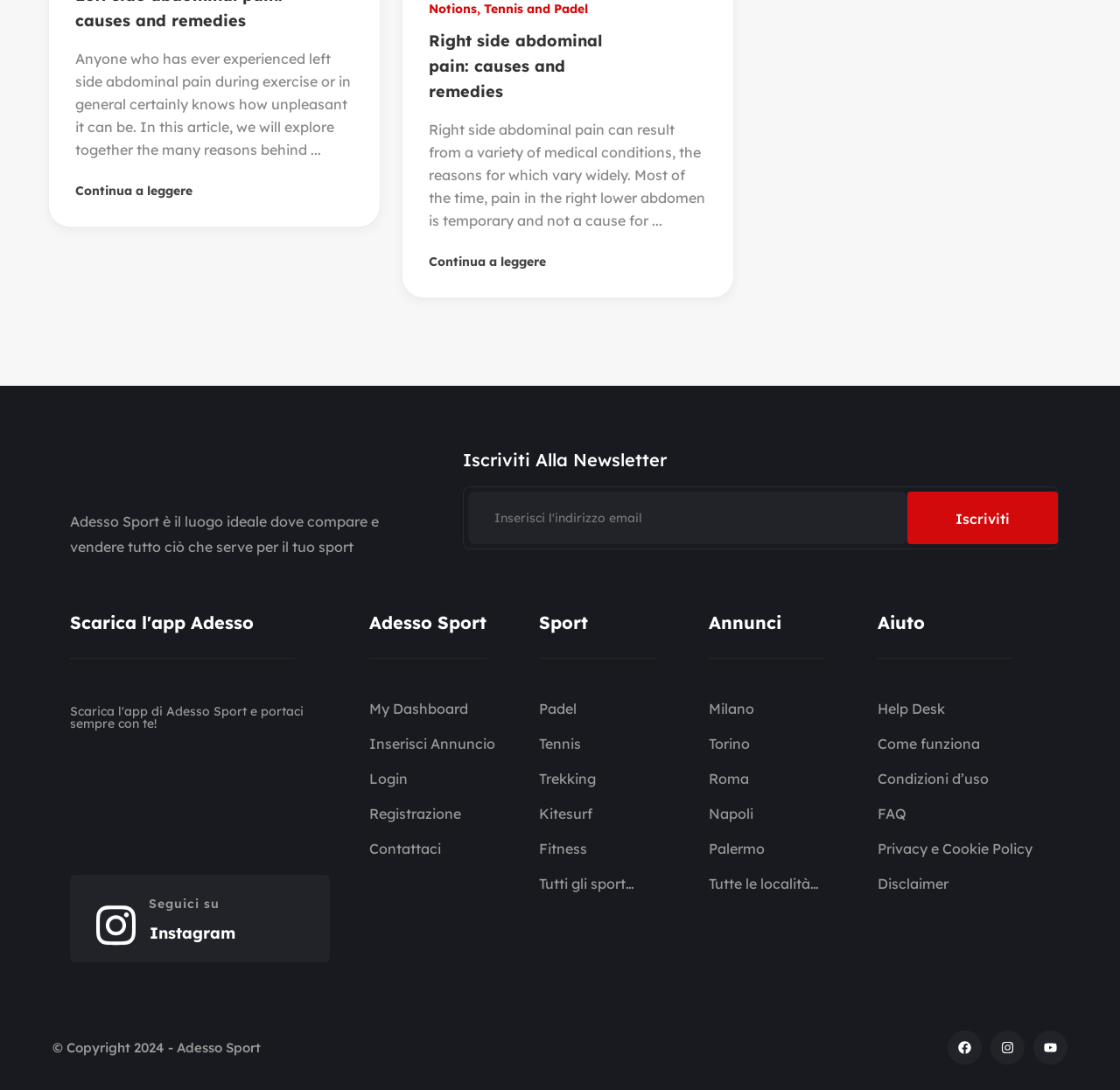Please determine the bounding box coordinates of the element to click on in order to accomplish the following task: "View tennis announcements". Ensure the coordinates are four float numbers ranging from 0 to 1, i.e., [left, top, right, bottom].

[0.481, 0.666, 0.617, 0.698]